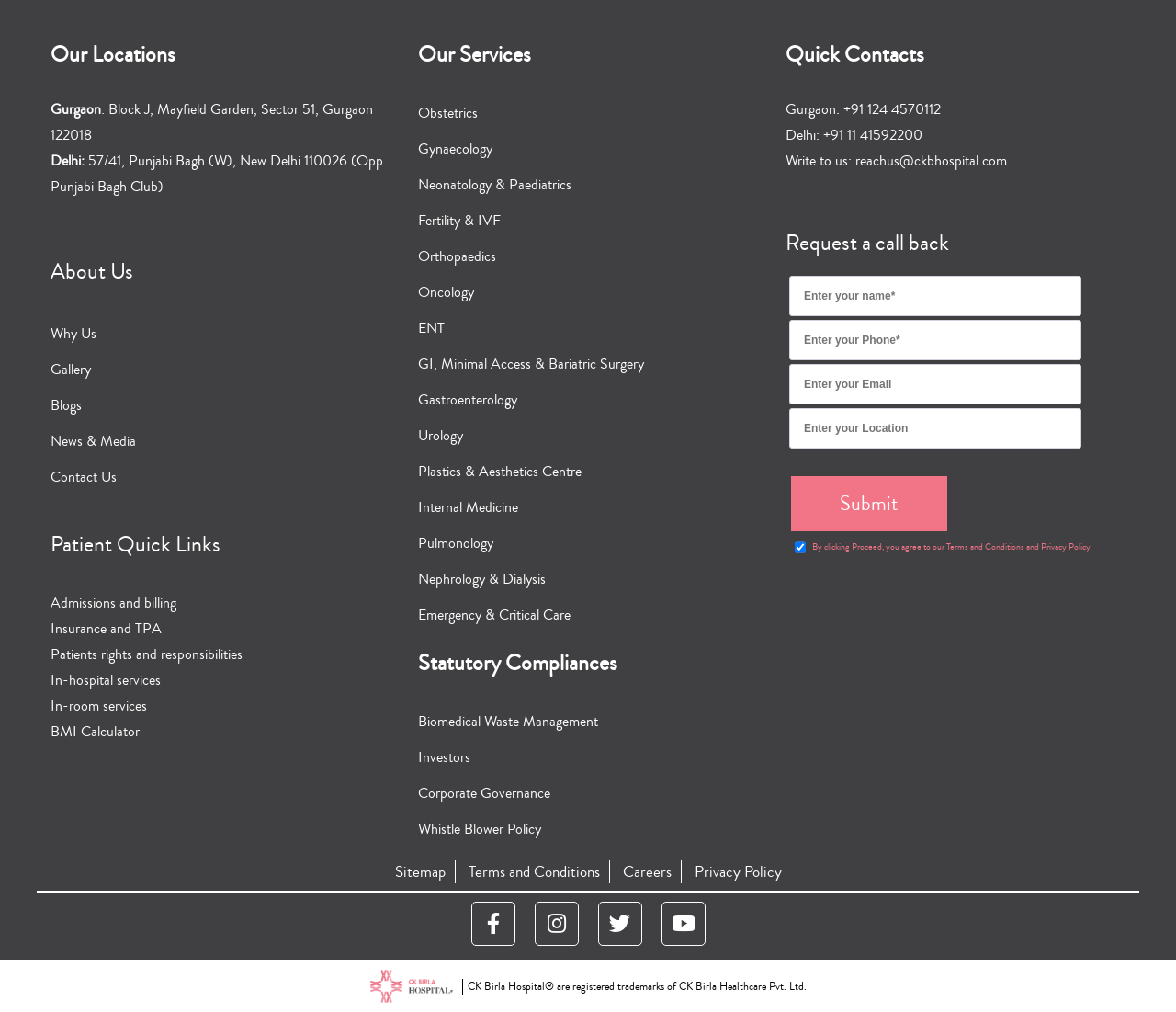Using the information in the image, give a detailed answer to the following question: What are the services provided by CK Birla Hospital?

The services provided by CK Birla Hospital can be found in the 'Our Services' section, which lists various services such as Obstetrics, Gynaecology, Neonatology & Paediatrics, Fertility & IVF, and many more.